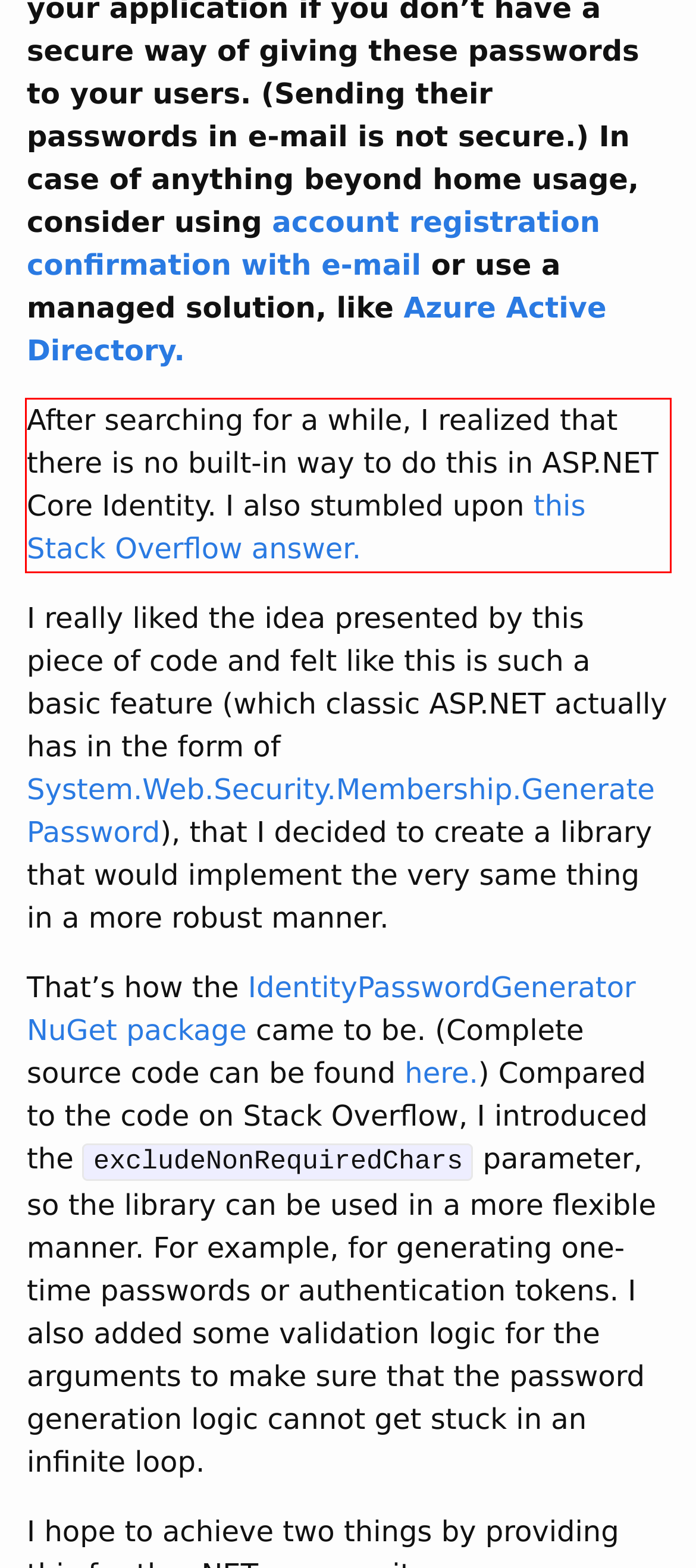Given a webpage screenshot, locate the red bounding box and extract the text content found inside it.

After searching for a while, I realized that there is no built-in way to do this in ASP.NET Core Identity. I also stumbled upon this Stack Overflow answer.